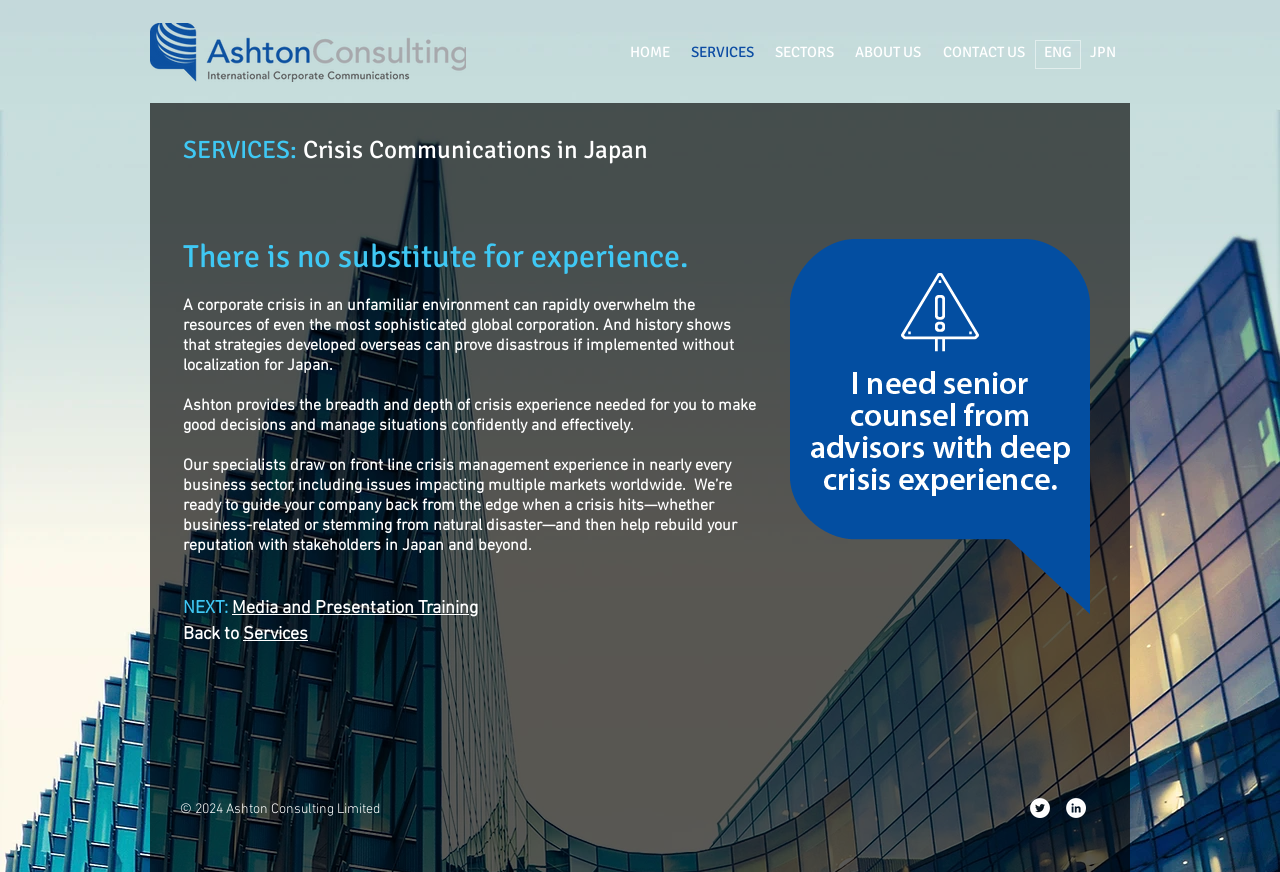Can you pinpoint the bounding box coordinates for the clickable element required for this instruction: "Click CONTACT US"? The coordinates should be four float numbers between 0 and 1, i.e., [left, top, right, bottom].

[0.729, 0.046, 0.809, 0.075]